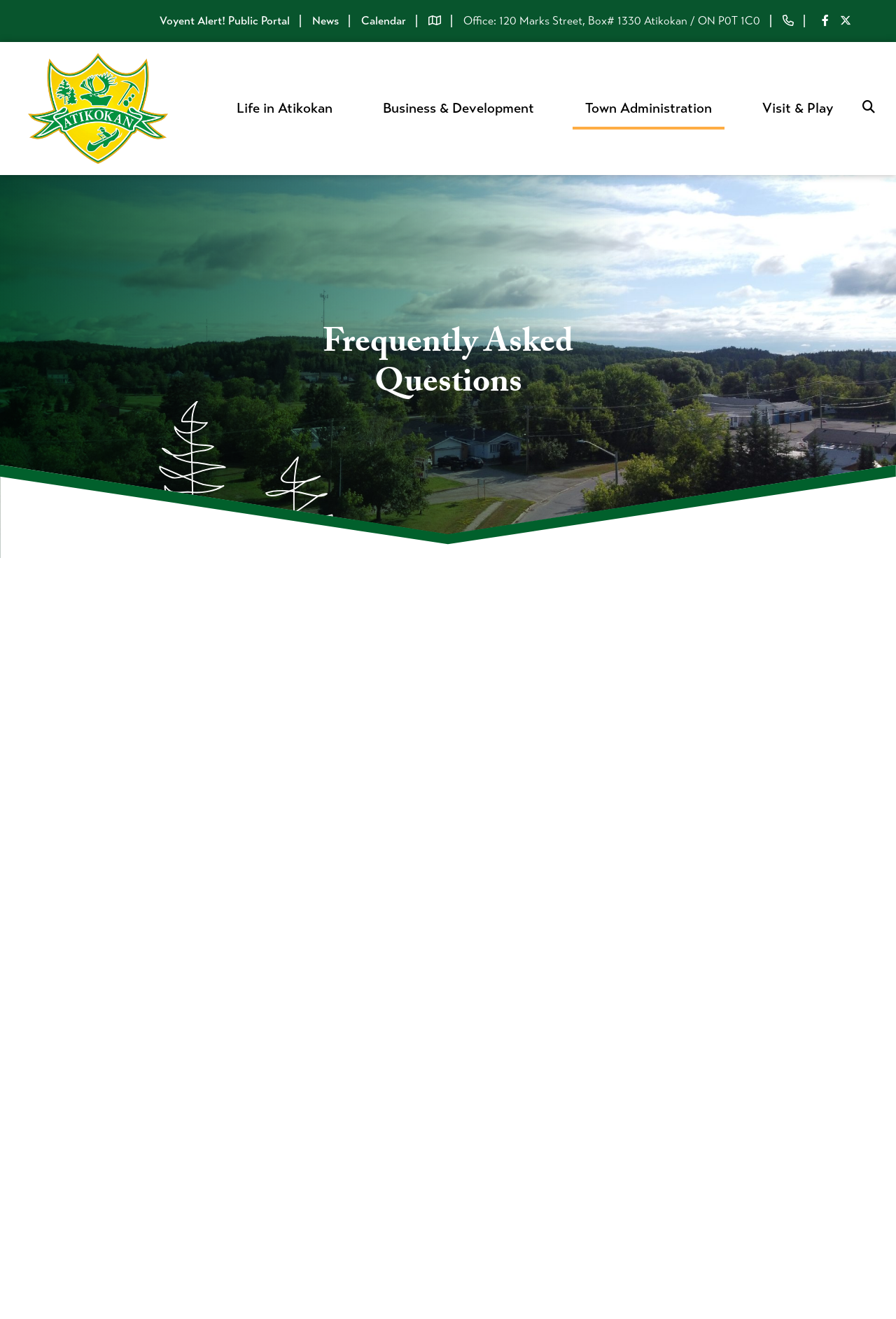From the image, can you give a detailed response to the question below:
What is the address of the Town of Atikokan office?

The address of the Town of Atikokan office can be found on the top right corner of the webpage, which is '120 Marks Street, Box# 1330, Atikokan, ON, P0T 1C0'.